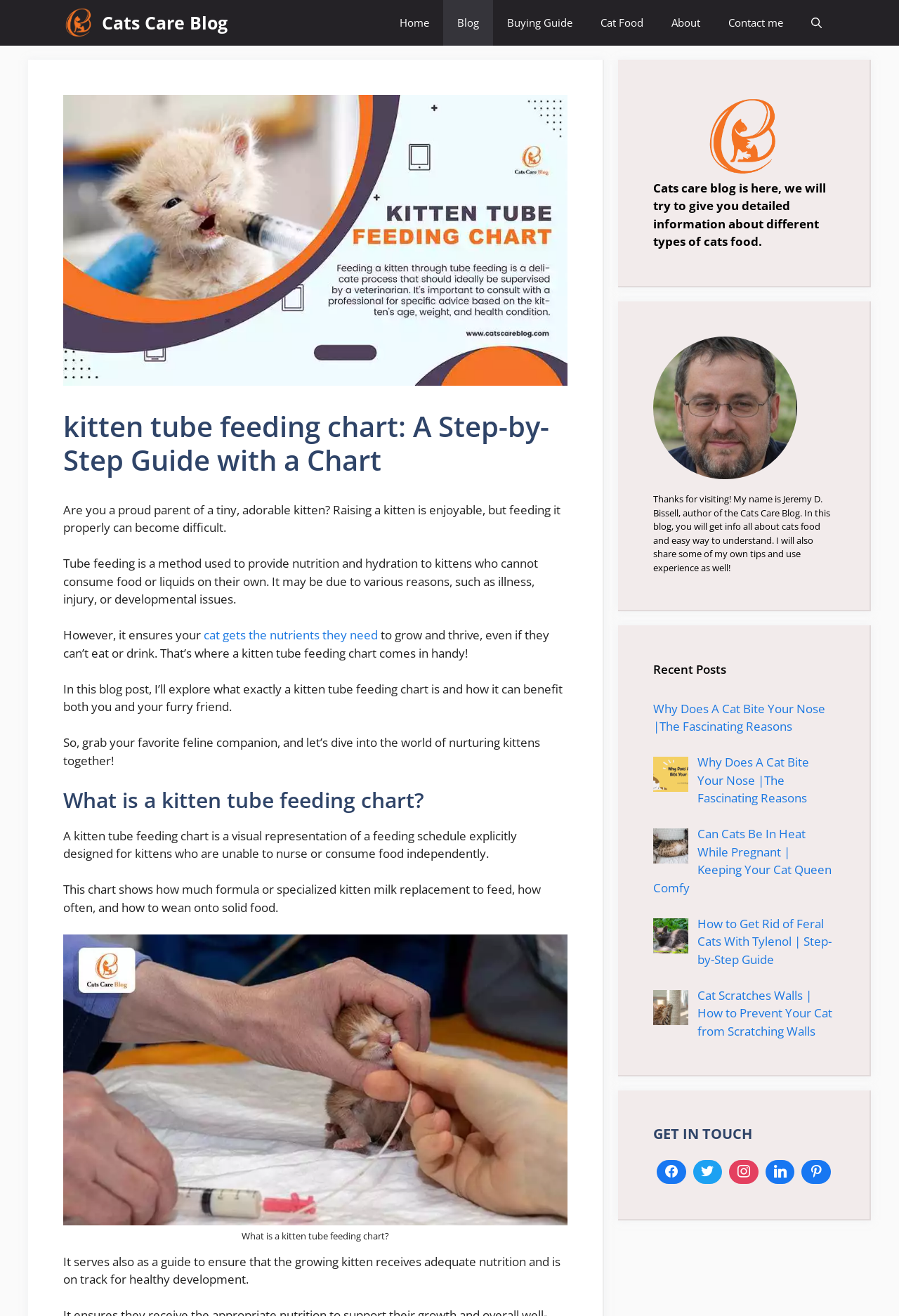How many links are there in the 'Recent Posts' section?
Observe the image and answer the question with a one-word or short phrase response.

4